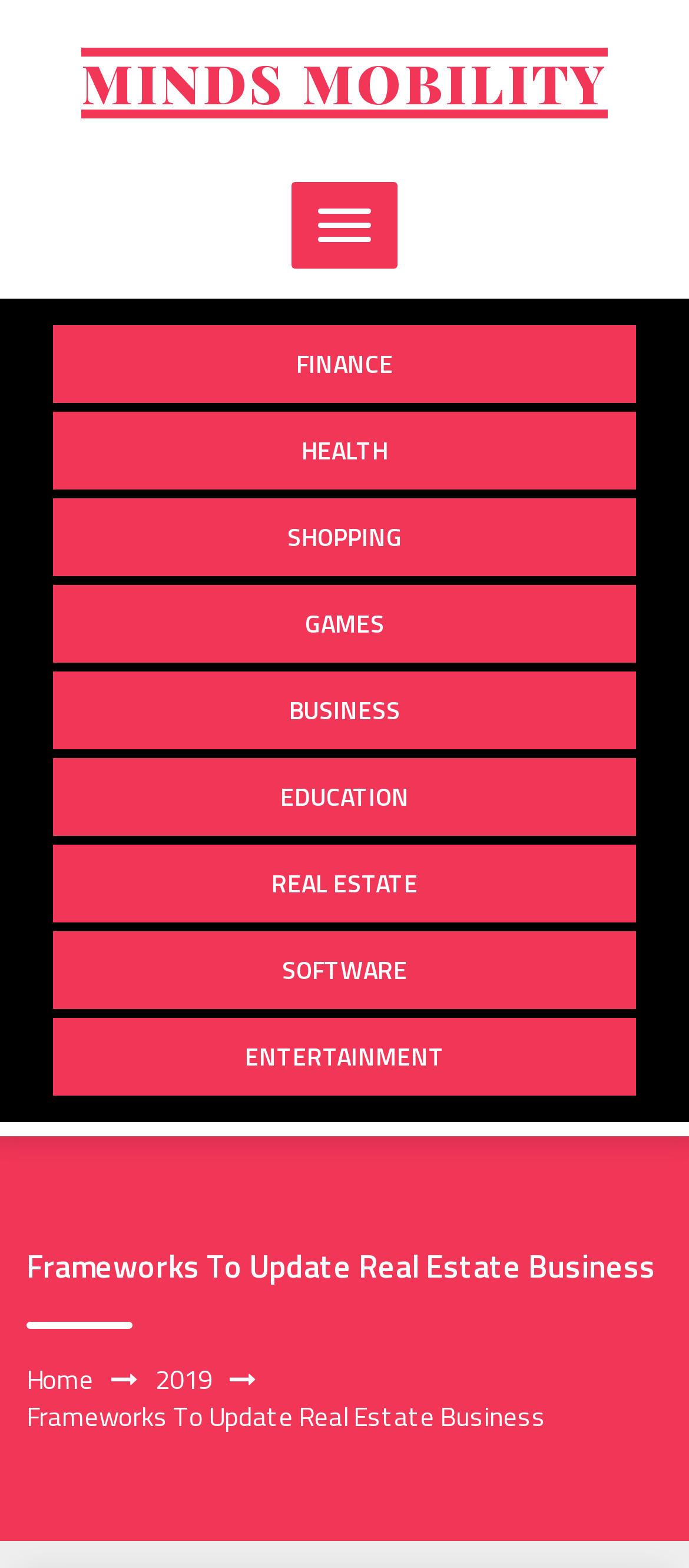Identify the bounding box coordinates of the area that should be clicked in order to complete the given instruction: "click on Home". The bounding box coordinates should be four float numbers between 0 and 1, i.e., [left, top, right, bottom].

[0.038, 0.866, 0.136, 0.892]